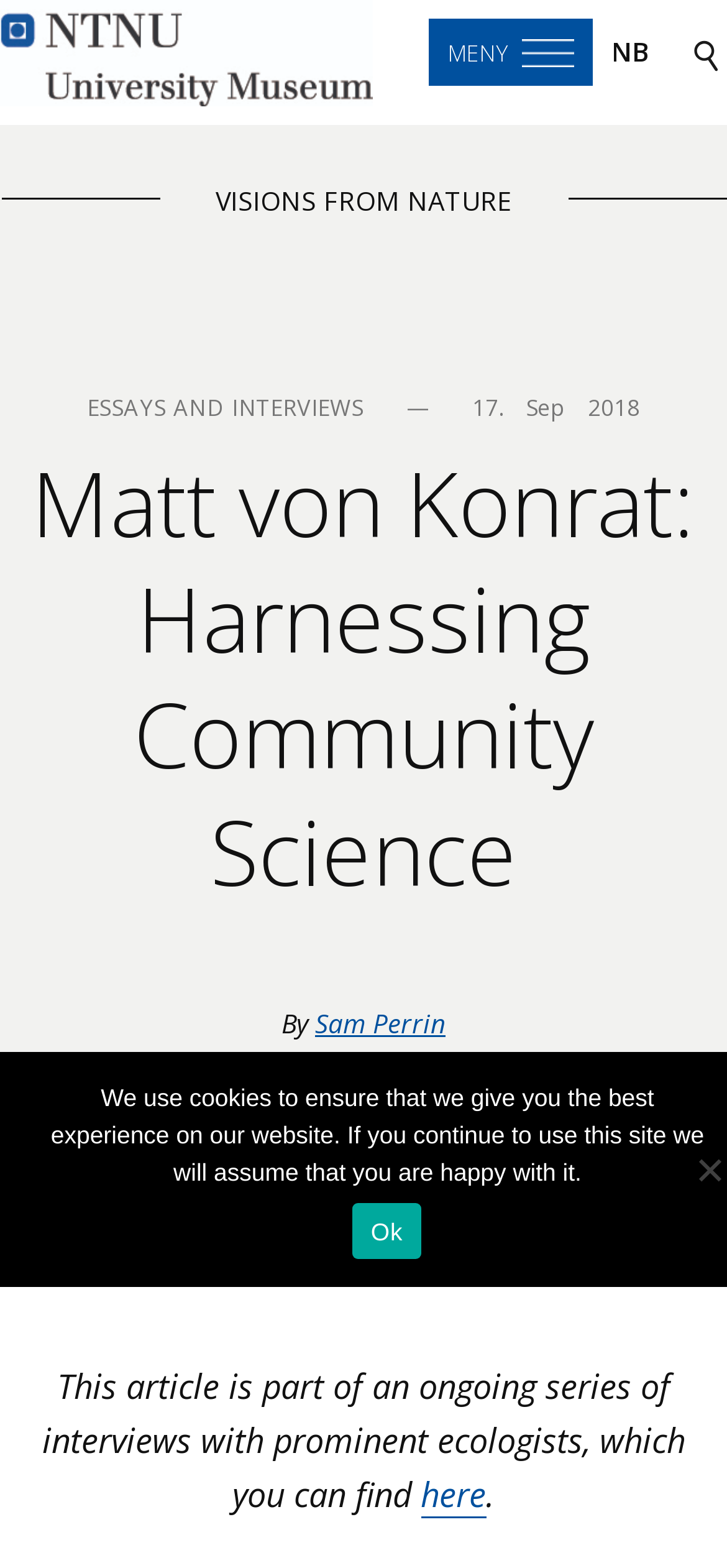Locate the bounding box coordinates of the clickable area needed to fulfill the instruction: "read more about the interview series".

[0.578, 0.939, 0.668, 0.968]